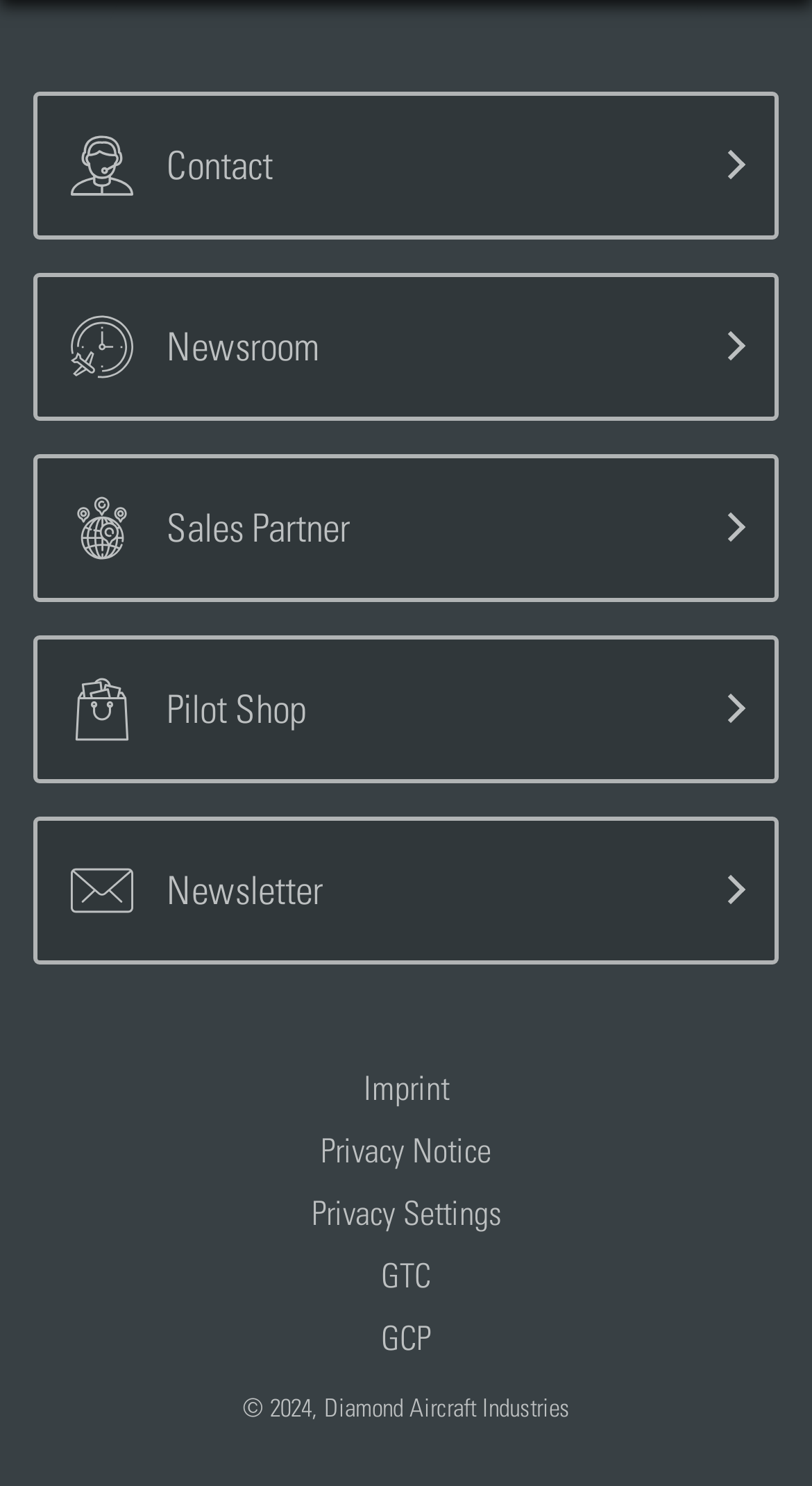Extract the bounding box of the UI element described as: "Contact".

[0.046, 0.064, 0.954, 0.158]